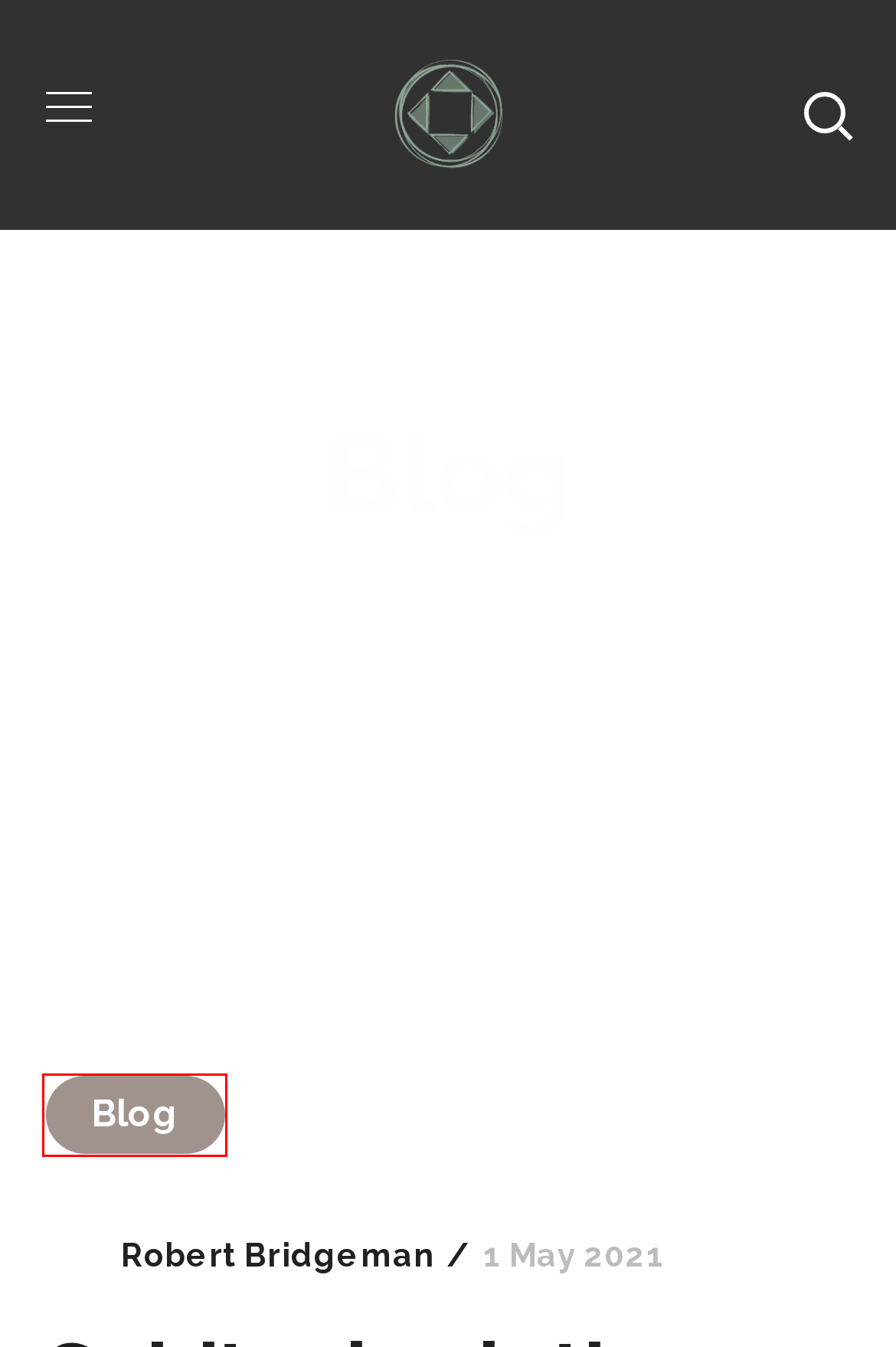You are given a screenshot depicting a webpage with a red bounding box around a UI element. Select the description that best corresponds to the new webpage after clicking the selected element. Here are the choices:
A. Anna met… Robert Bridgeman – Robert Bridgeman
B. Meditaties – Robert Bridgeman
C. Blog – Robert Bridgeman
D. Robert Bridgeman – For the good of all
E. Video’s – Robert Bridgeman
F. Robert Bridgeman – Robert Bridgeman
G. You feel it’s not right… – Robert Bridgeman
H. Retraites – Robert Bridgeman

C